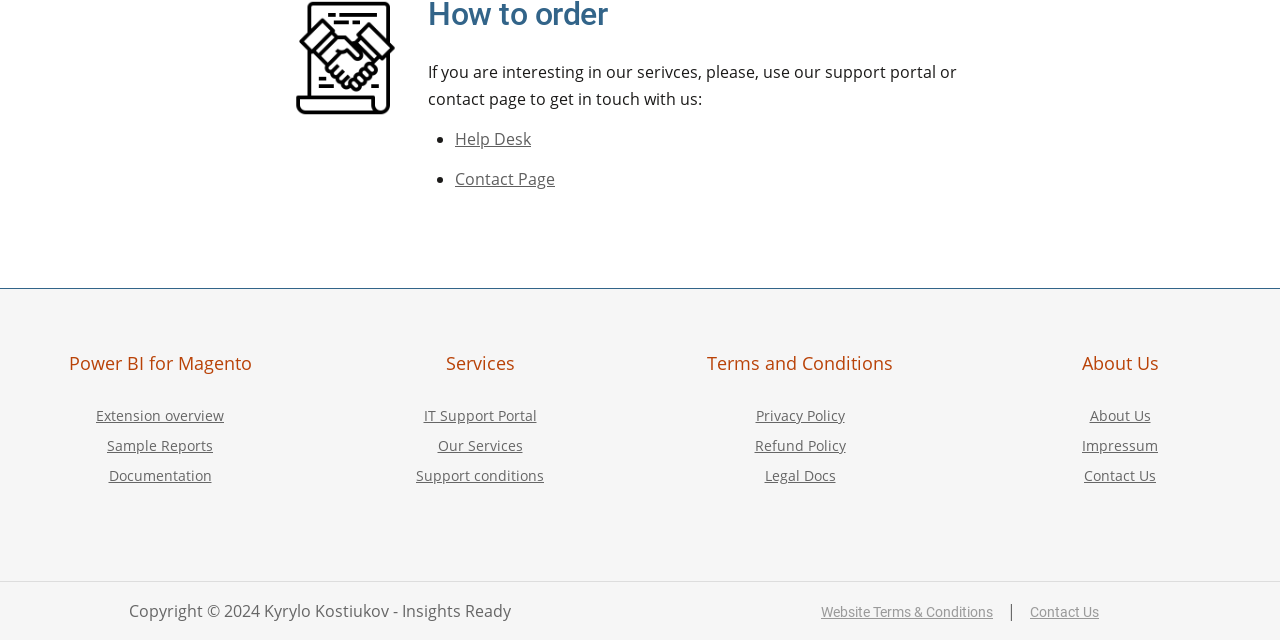Using the provided element description: "Website Terms & Conditions", determine the bounding box coordinates of the corresponding UI element in the screenshot.

[0.641, 0.944, 0.776, 0.969]